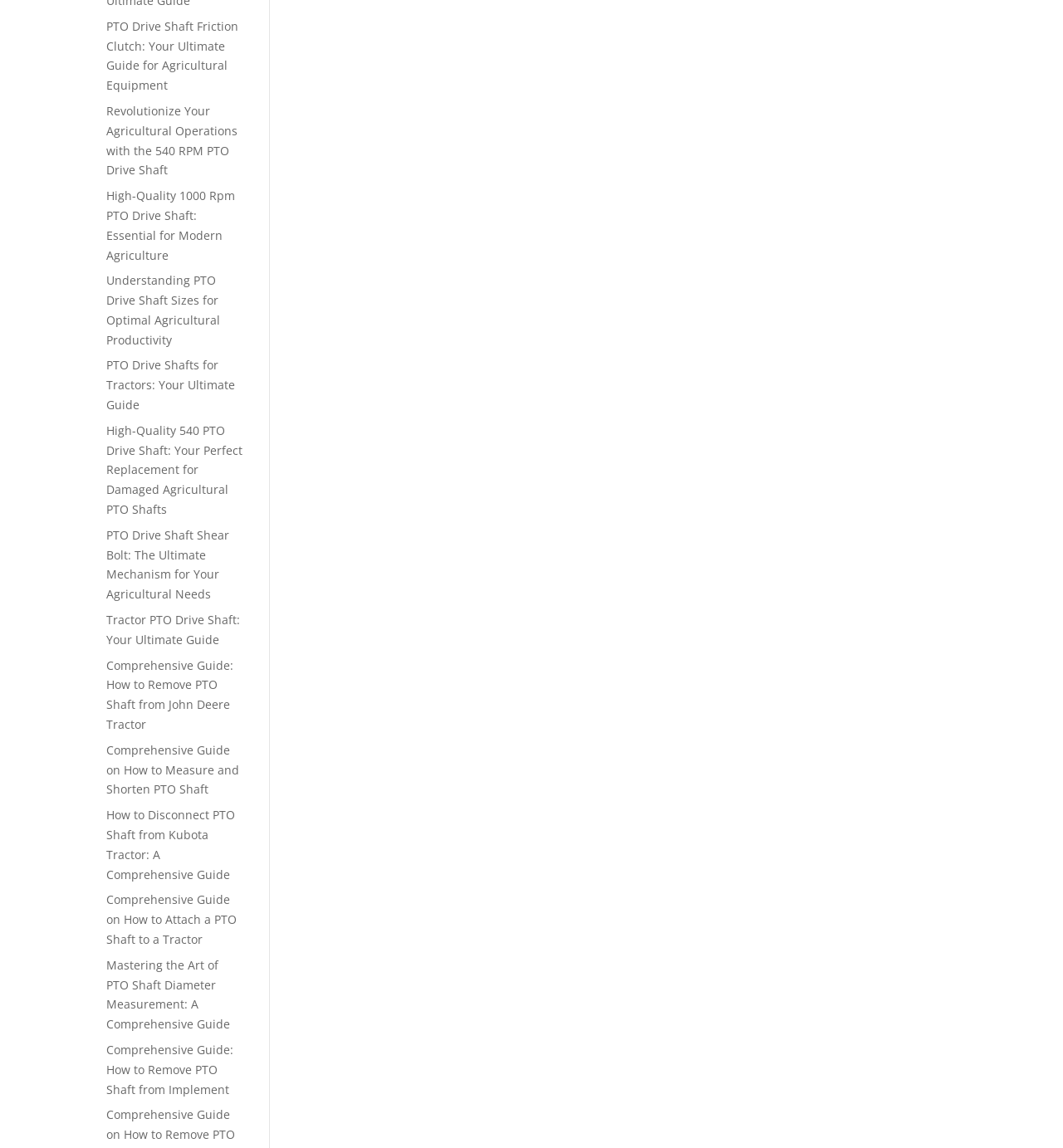Locate the bounding box coordinates of the area you need to click to fulfill this instruction: 'Learn about 540 RPM PTO Drive Shaft'. The coordinates must be in the form of four float numbers ranging from 0 to 1: [left, top, right, bottom].

[0.1, 0.09, 0.223, 0.155]